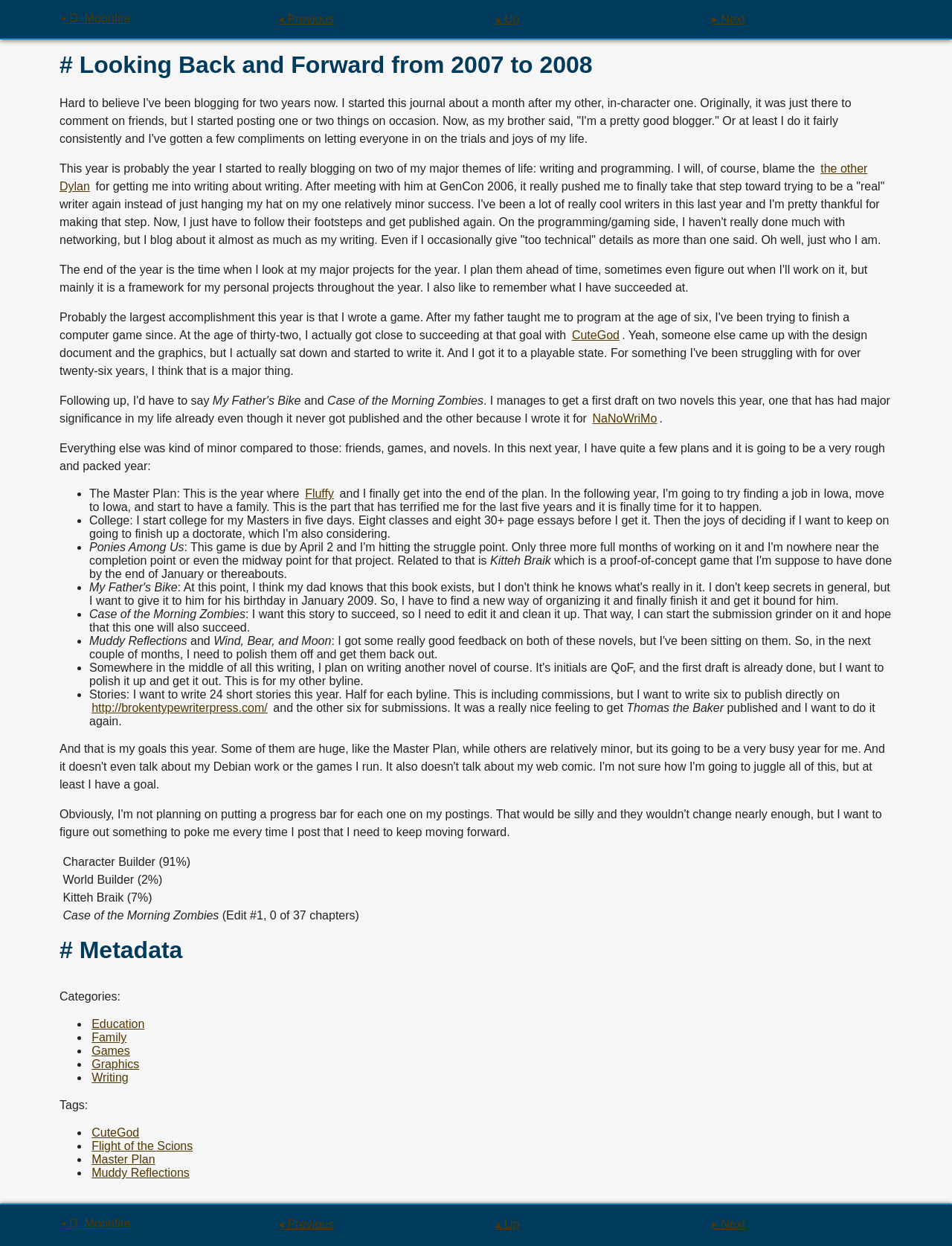Indicate the bounding box coordinates of the clickable region to achieve the following instruction: "Click on the link to view the post of D. Moonfire."

[0.062, 0.01, 0.272, 0.021]